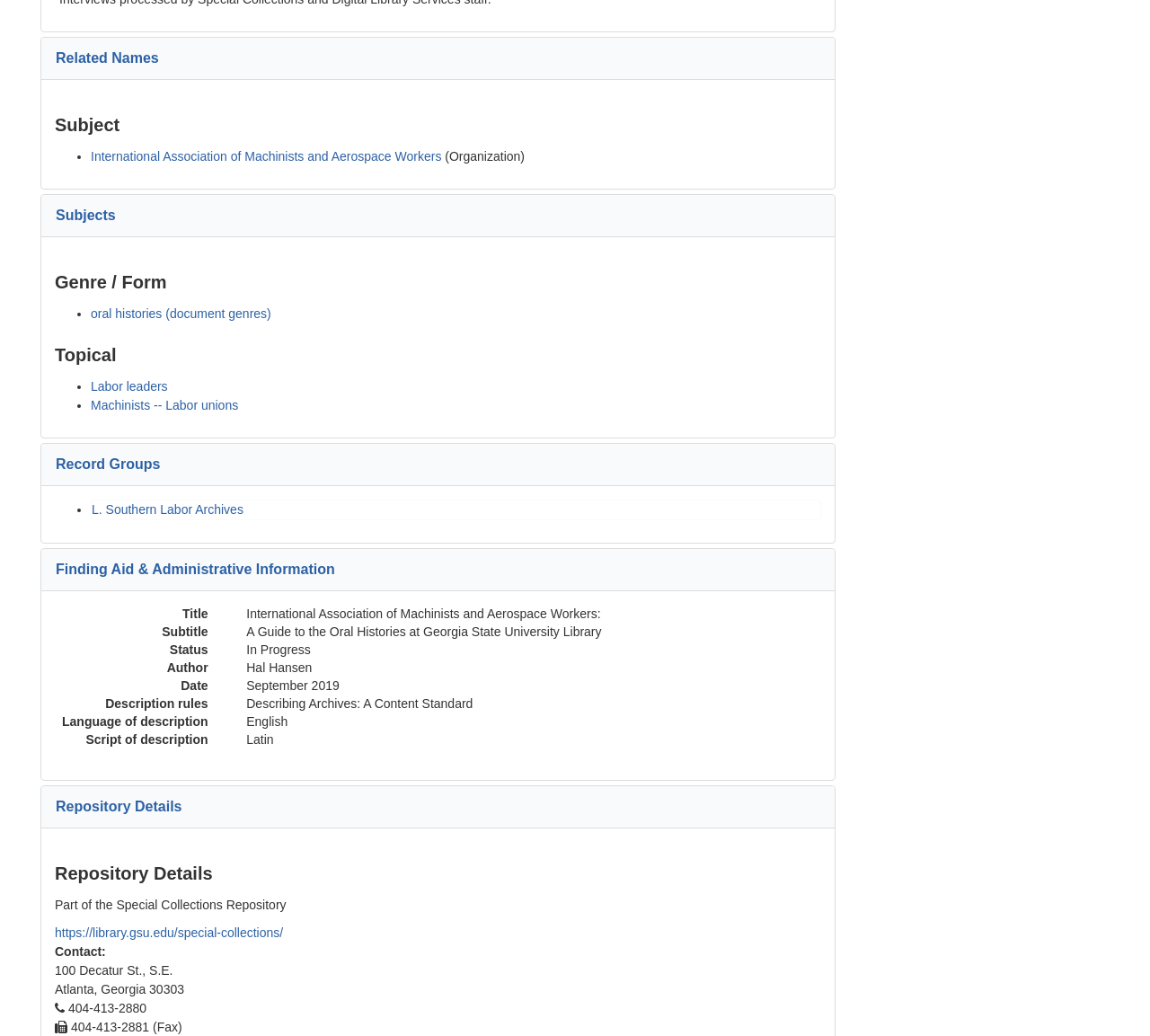Use a single word or phrase to answer the following:
What is the phone number of the repository?

404-413-2880